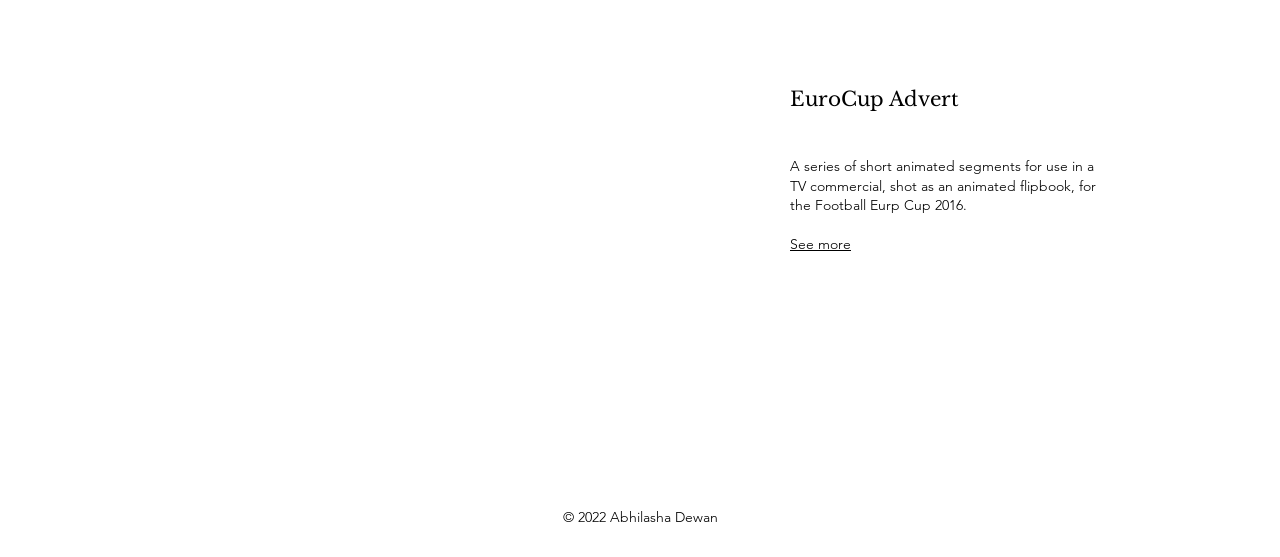Who owns the copyright of the webpage?
Please respond to the question with a detailed and thorough explanation.

The StaticText element at the bottom of the webpage indicates that the copyright of the webpage belongs to Abhilasha Dewan, as stated in the text '© 2022 Abhilasha Dewan'.